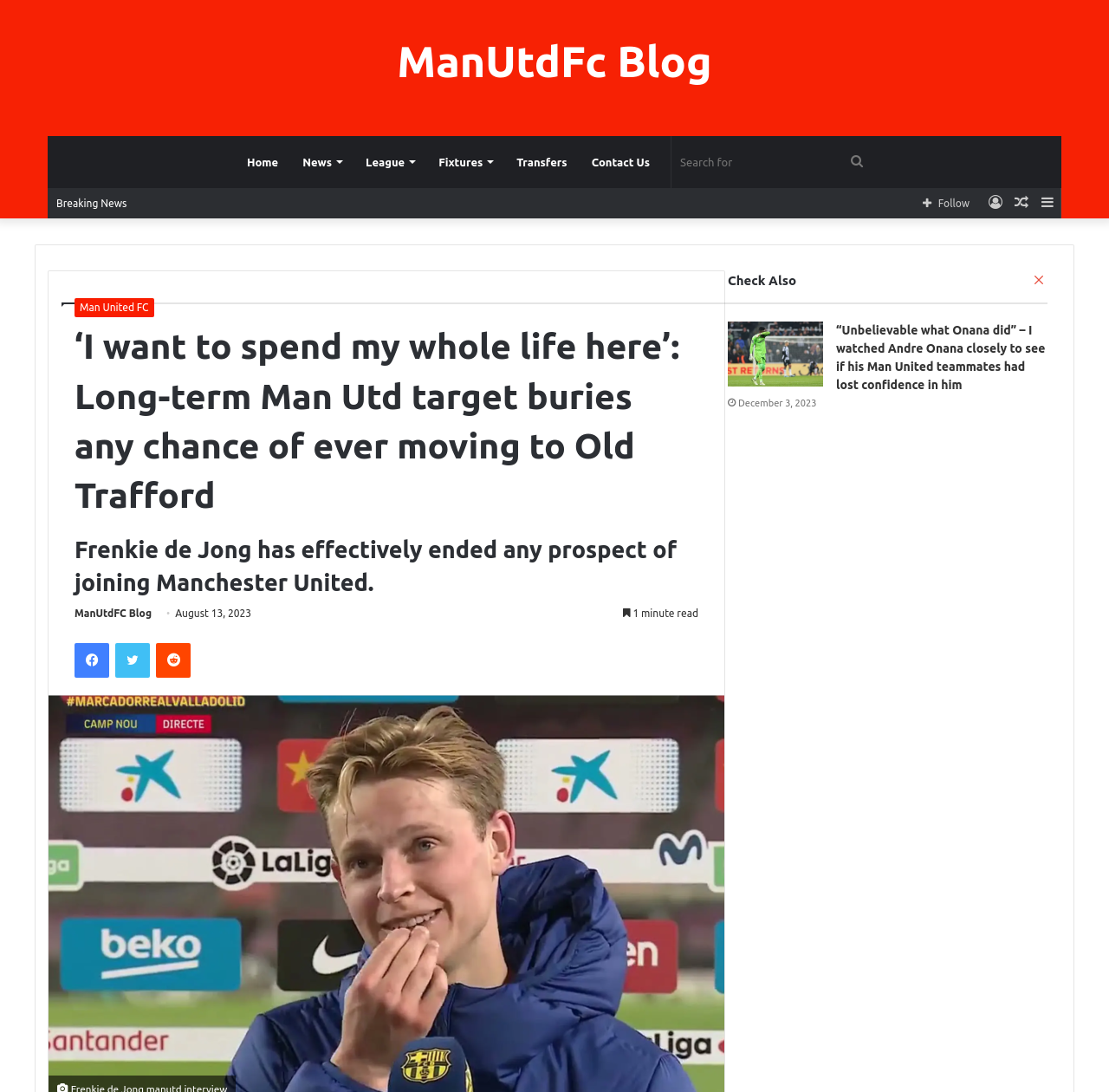Can you specify the bounding box coordinates of the area that needs to be clicked to fulfill the following instruction: "Check the 'Random Article'"?

[0.909, 0.172, 0.933, 0.2]